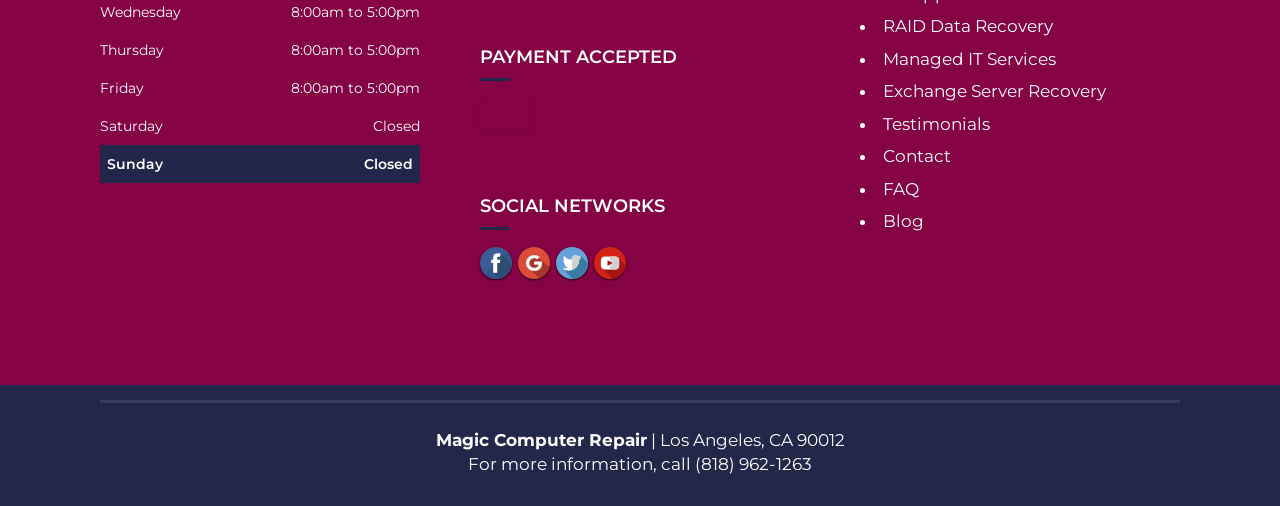What services are listed under '•'?
Give a one-word or short-phrase answer derived from the screenshot.

RAID Data Recovery, Managed IT Services, Exchange Server Recovery, Testimonials, Contact, FAQ, Blog